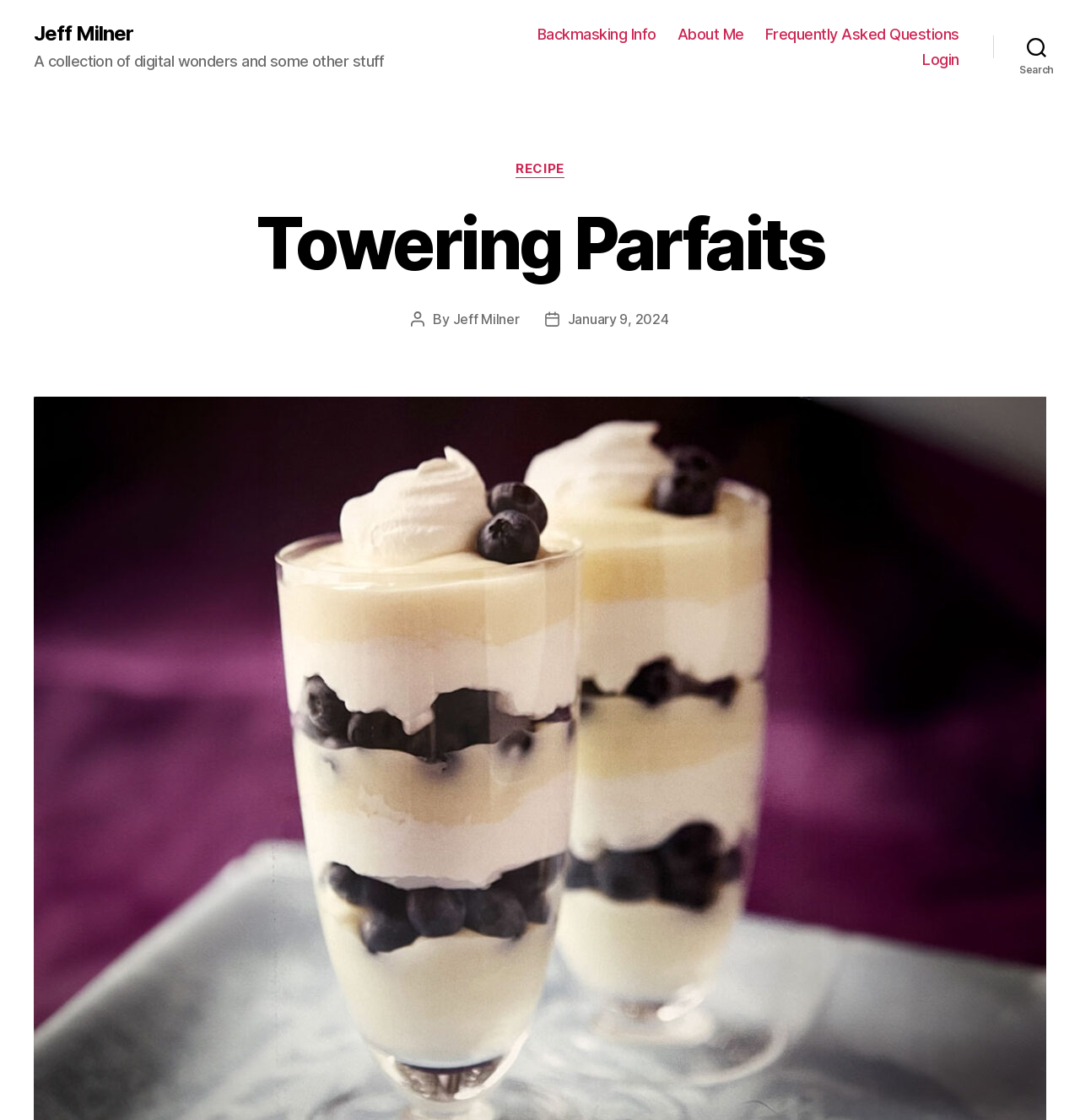Can you provide the bounding box coordinates for the element that should be clicked to implement the instruction: "search something"?

[0.92, 0.025, 1.0, 0.058]